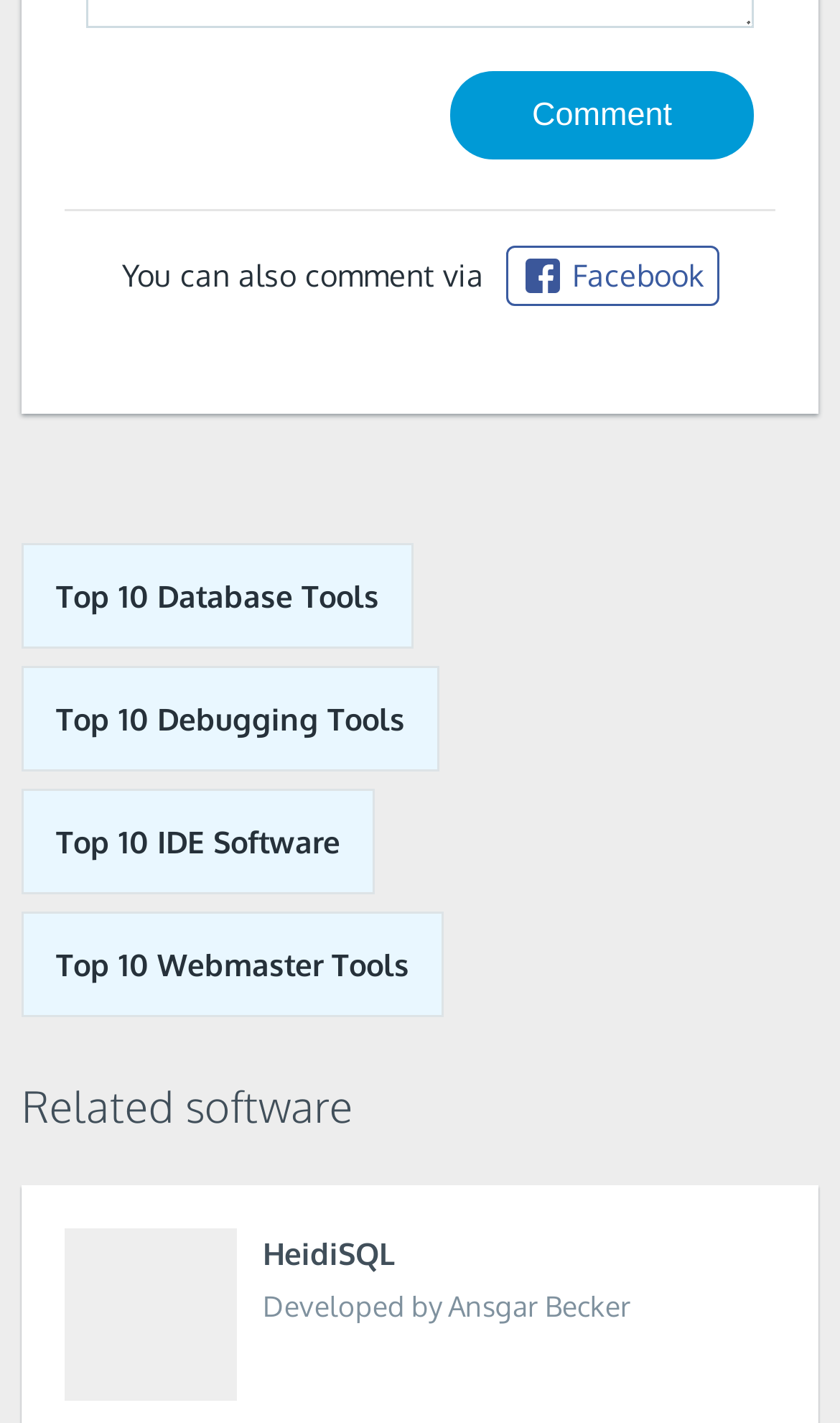How can users comment via Facebook?
Give a single word or phrase as your answer by examining the image.

Through a Facebook link